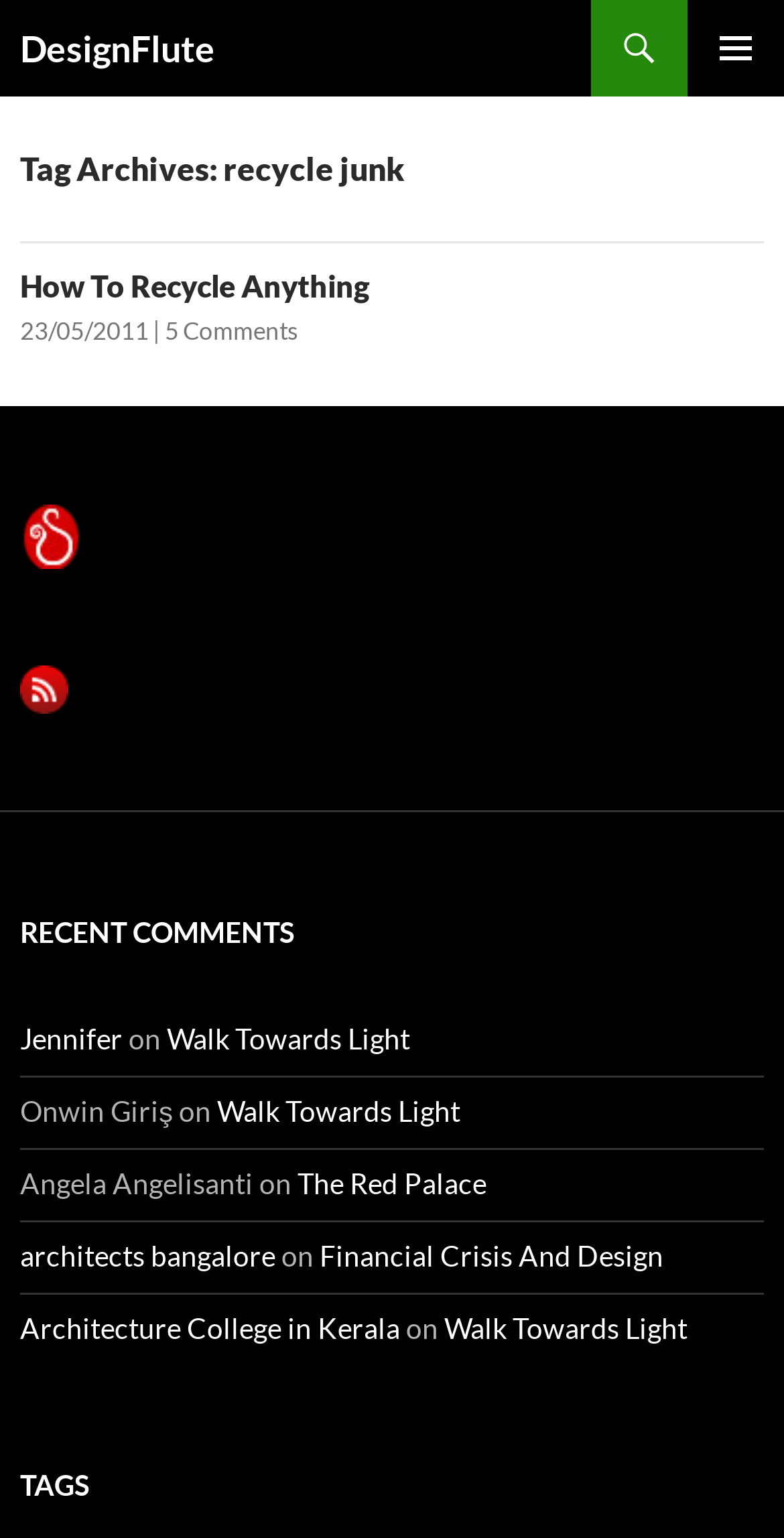What is the date of the latest article?
With the help of the image, please provide a detailed response to the question.

The date of the latest article can be found in the article metadata, which is '23/05/2011'. This date is associated with the article 'How To Recycle Anything'.